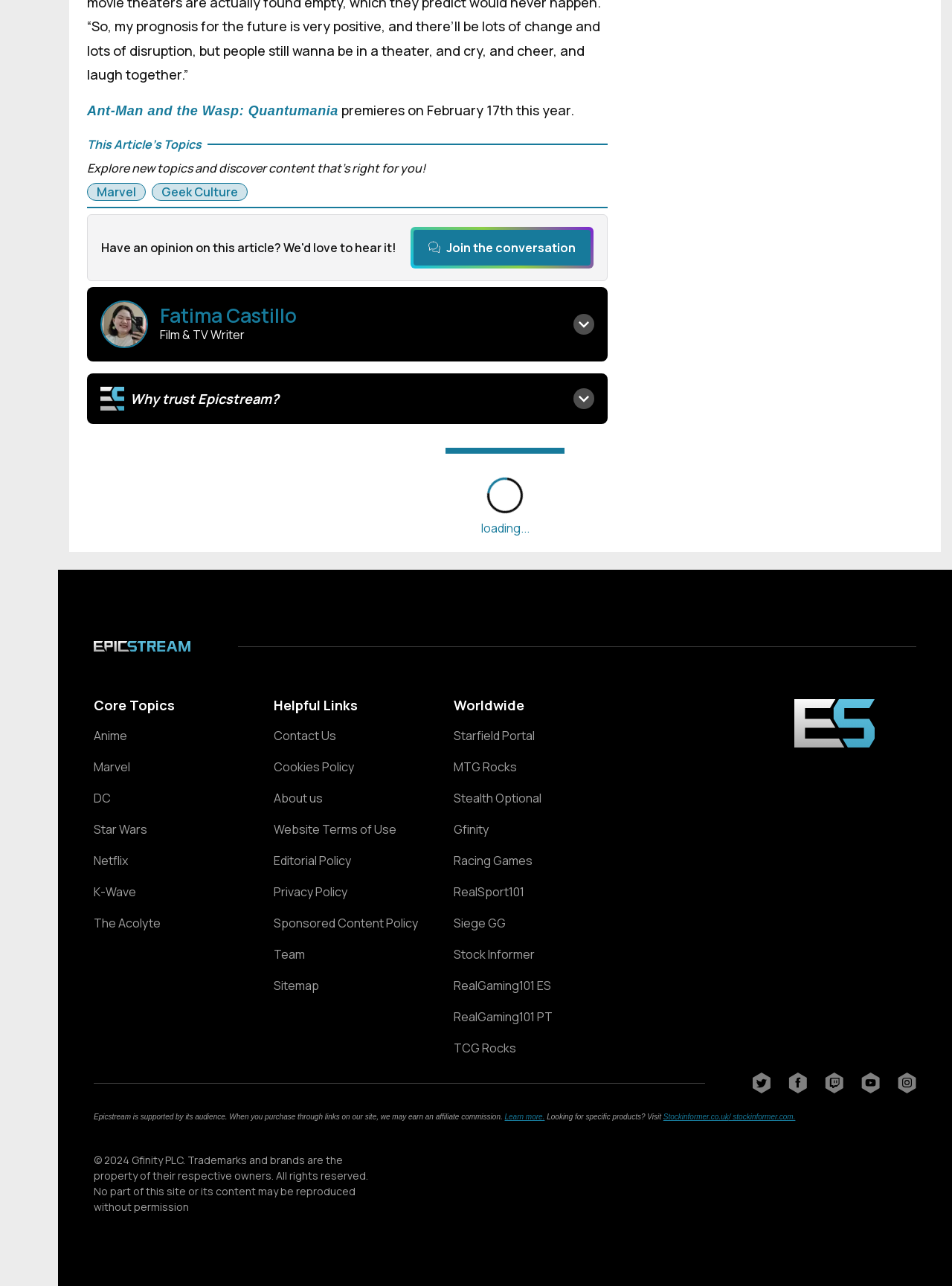Specify the bounding box coordinates of the area to click in order to execute this command: 'Read more articles from Fatima Castillo by clicking on 'More From Fatima Castillo''. The coordinates should consist of four float numbers ranging from 0 to 1, and should be formatted as [left, top, right, bottom].

[0.105, 0.456, 0.624, 0.475]